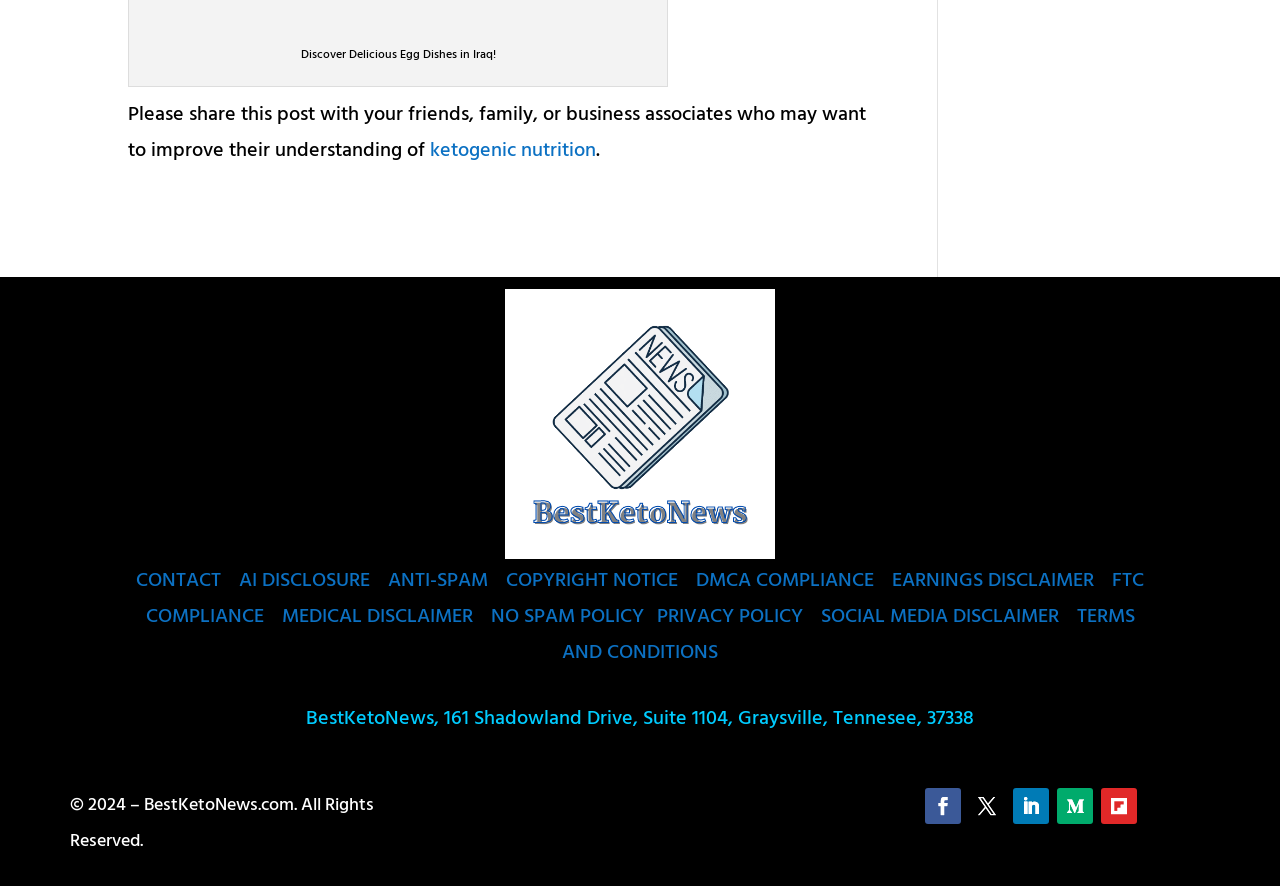What is the address of the website owner?
Look at the image and construct a detailed response to the question.

The question can be answered by looking at the static text element at the bottom of the webpage, which provides the address of the website owner. The address is '161 Shadowland Drive, Suite 1104, Graysville, Tennesee, 37338'.